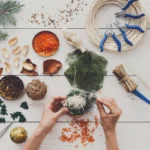What is the background color of the workspace?
Answer the question with a single word or phrase by looking at the picture.

White